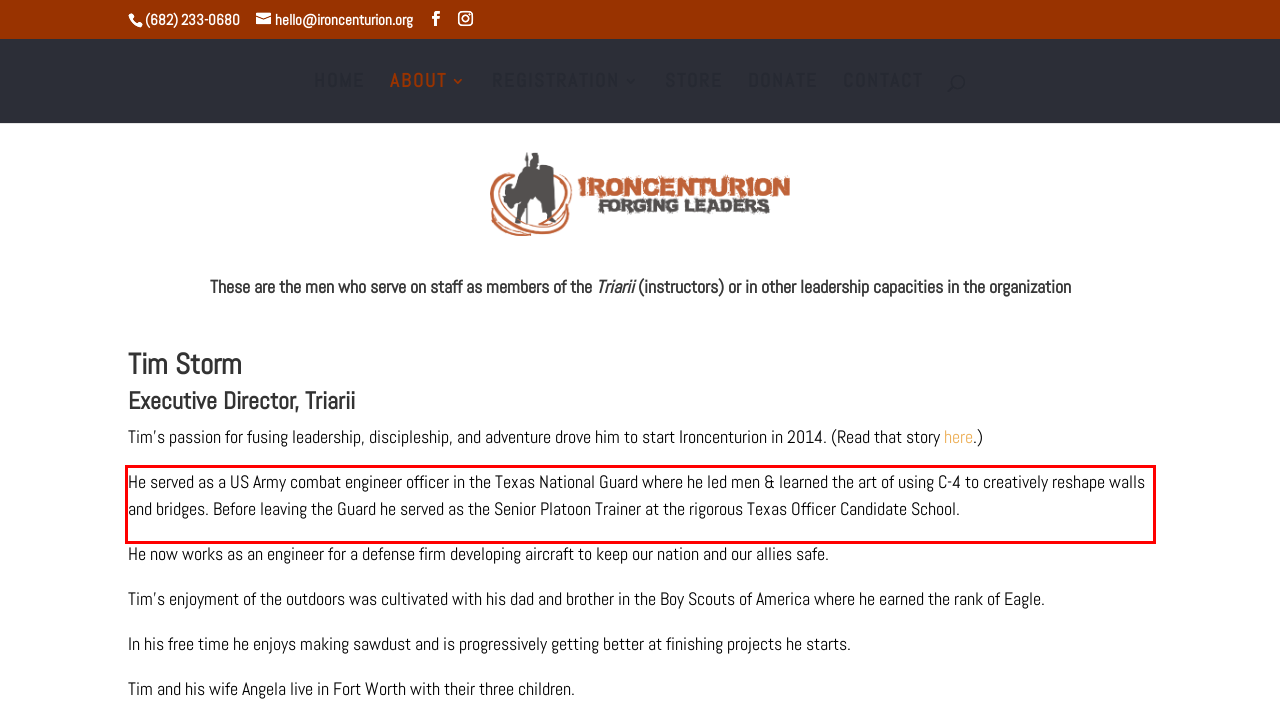You have a screenshot of a webpage, and there is a red bounding box around a UI element. Utilize OCR to extract the text within this red bounding box.

He served as a US Army combat engineer officer in the Texas National Guard where he led men & learned the art of using C-4 to creatively reshape walls and bridges. Before leaving the Guard he served as the Senior Platoon Trainer at the rigorous Texas Officer Candidate School.